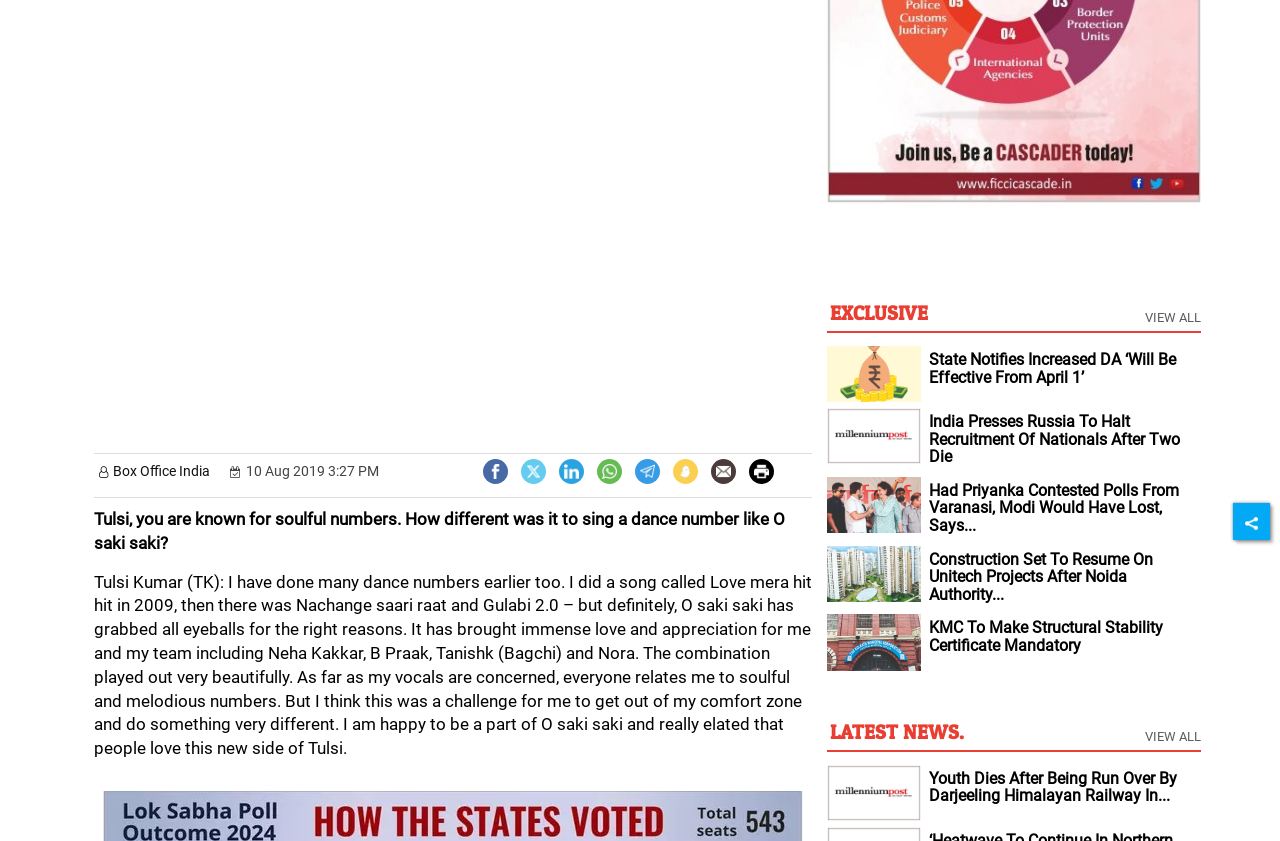Please find the bounding box for the UI component described as follows: "Box Office India".

[0.077, 0.551, 0.164, 0.57]